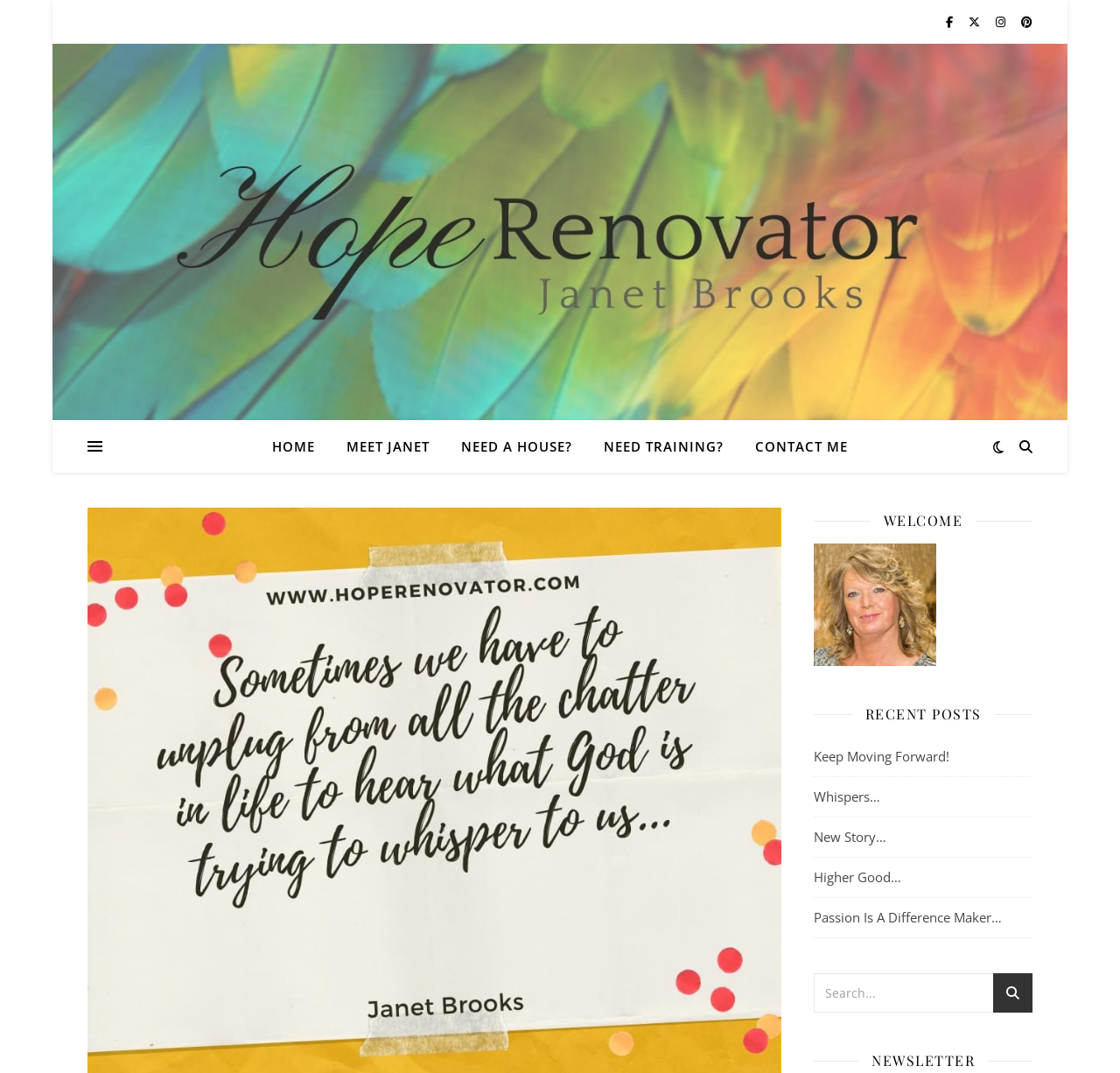Determine the bounding box coordinates for the area that should be clicked to carry out the following instruction: "click the home link".

[0.243, 0.392, 0.294, 0.44]